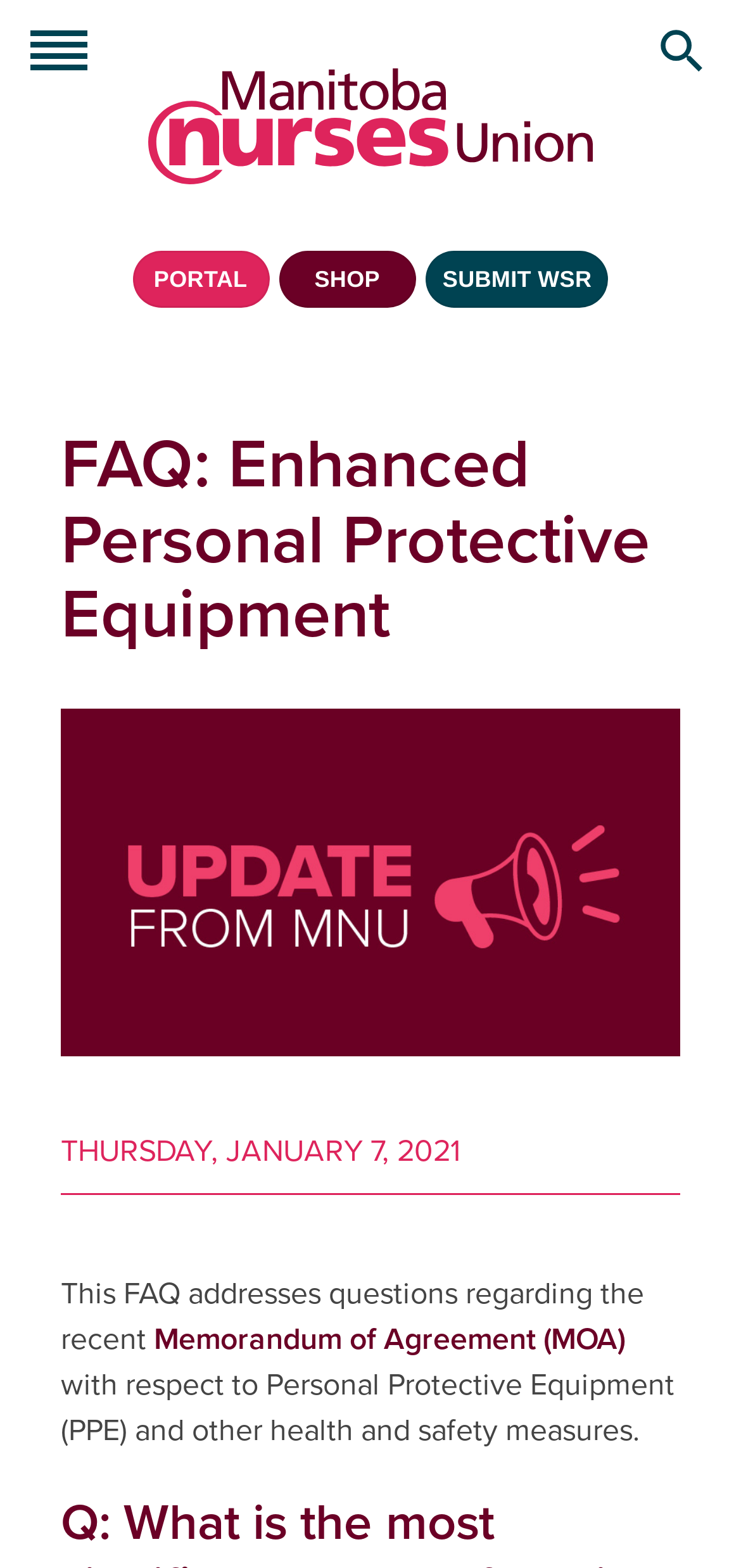How many images are on the webpage?
Please give a detailed and thorough answer to the question, covering all relevant points.

There are two images on the webpage: one is the logo of the Manitoba Nurses Union, and the other is an unnamed image in the top-right corner of the webpage.